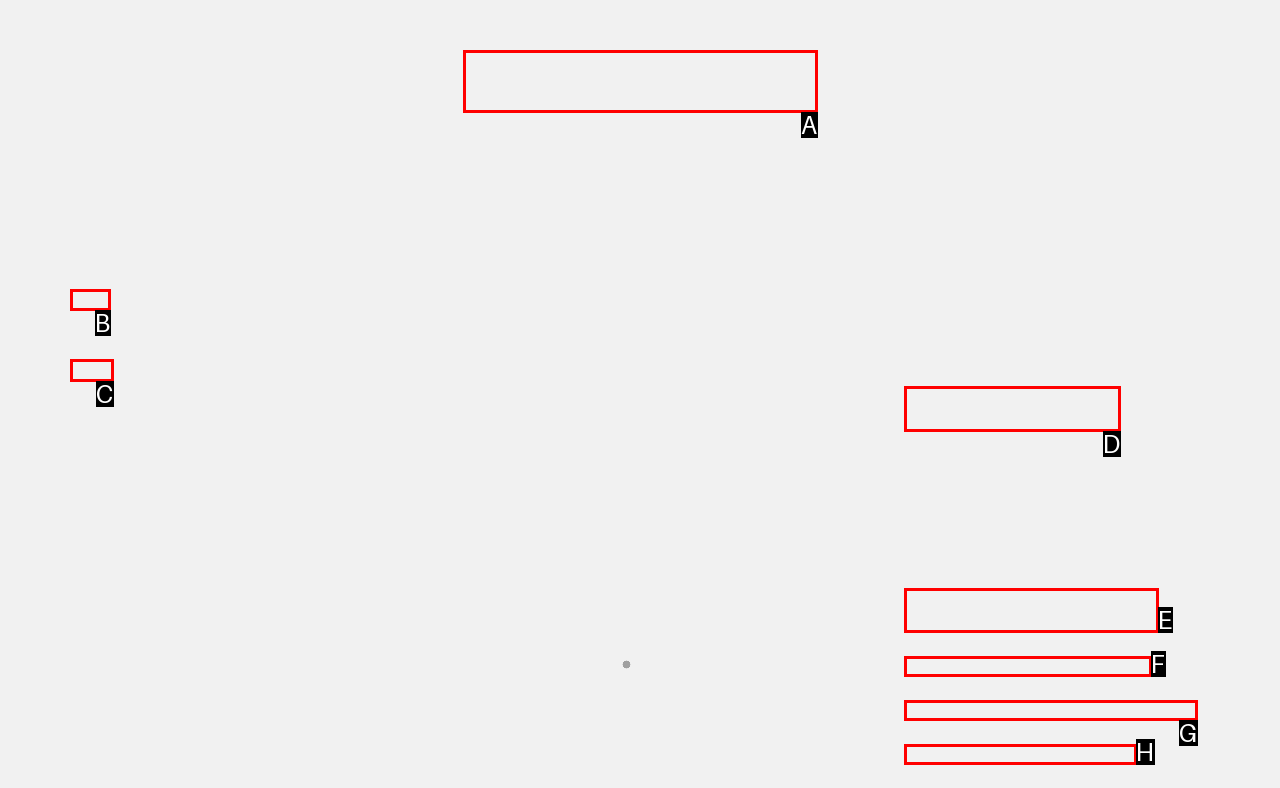Based on the description: Black Dating Site, find the HTML element that matches it. Provide your answer as the letter of the chosen option.

A